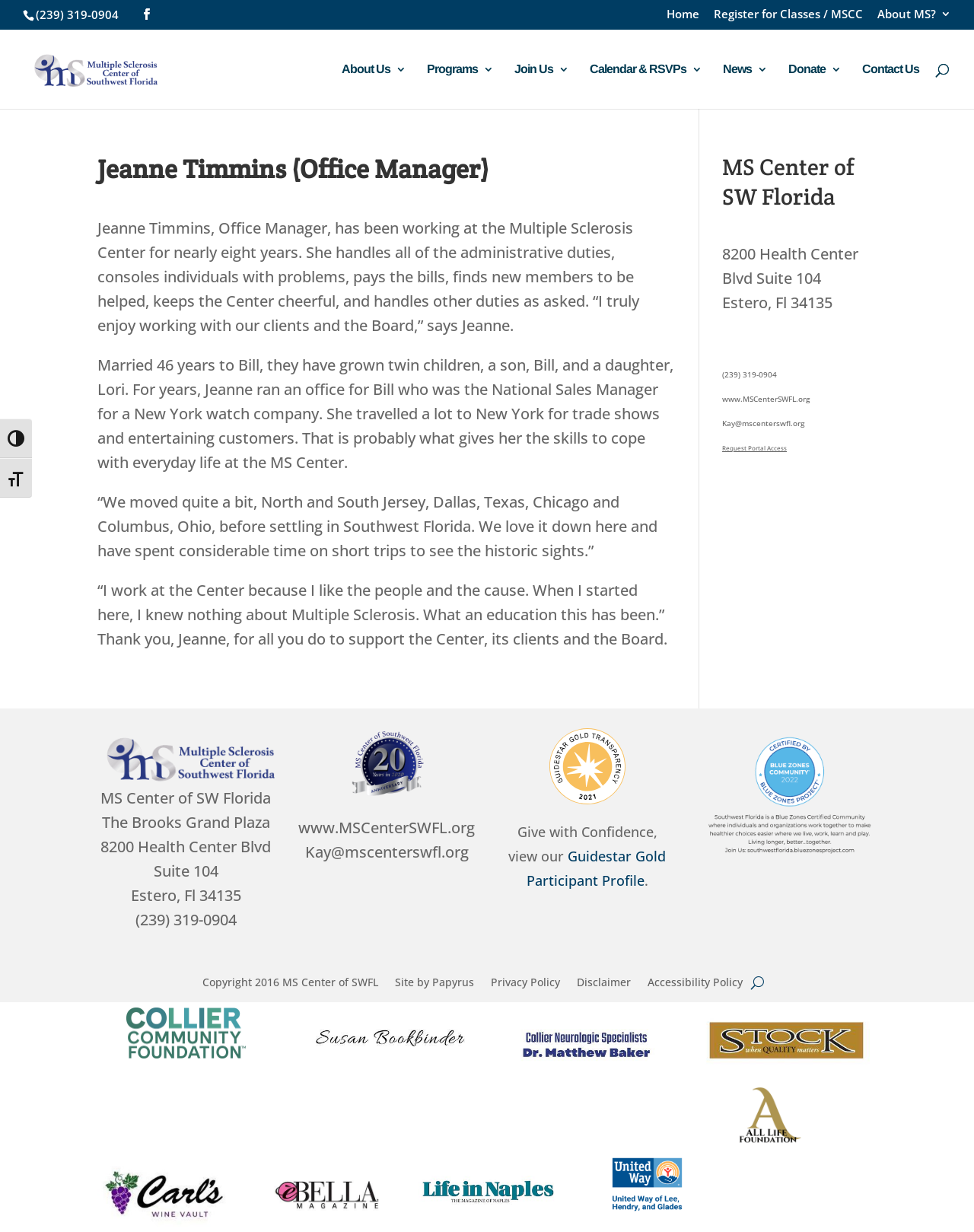Find the bounding box coordinates of the element to click in order to complete the given instruction: "Request portal access."

[0.741, 0.36, 0.808, 0.367]